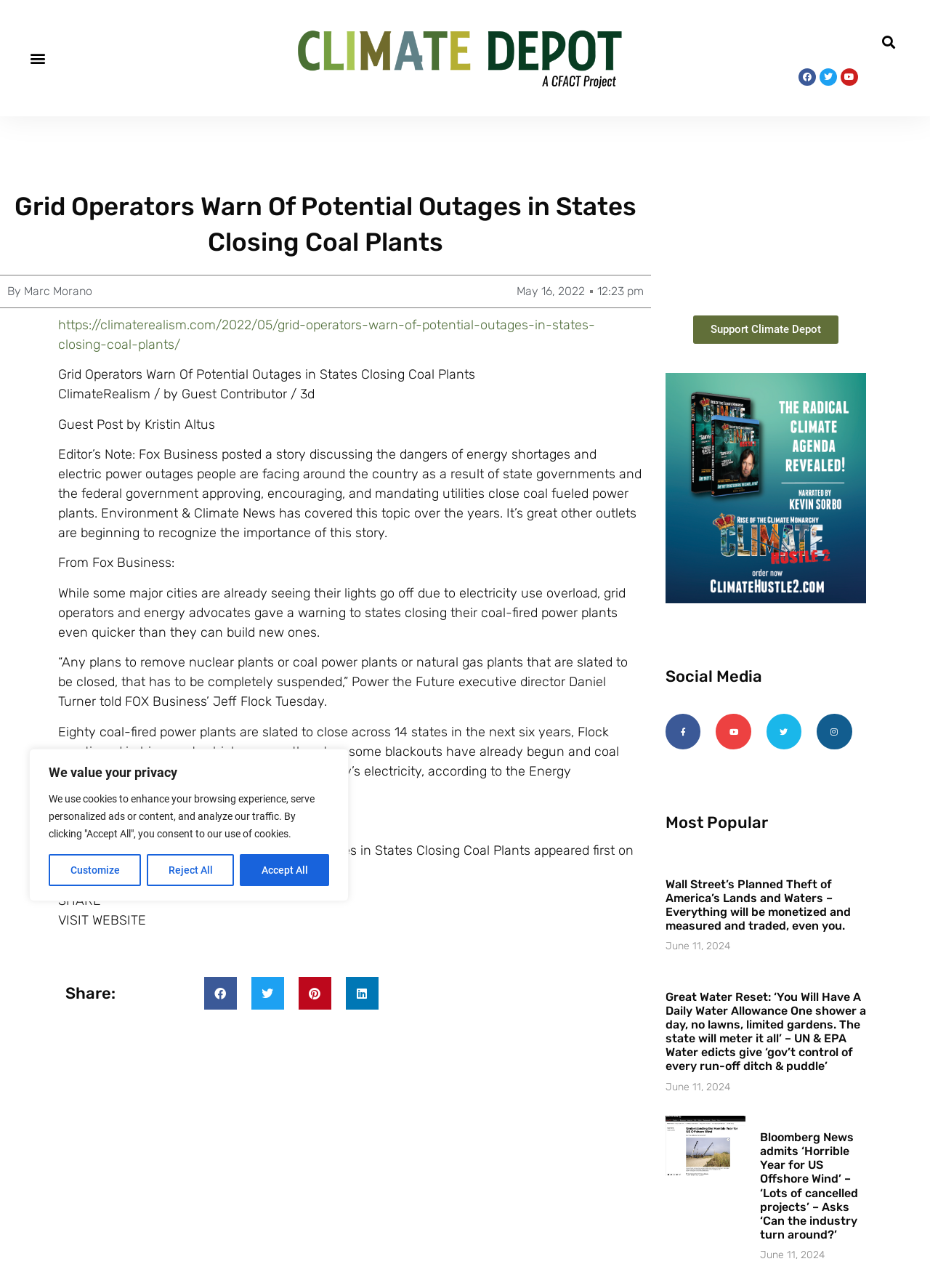Answer the question with a brief word or phrase:
How many social media links are there?

3